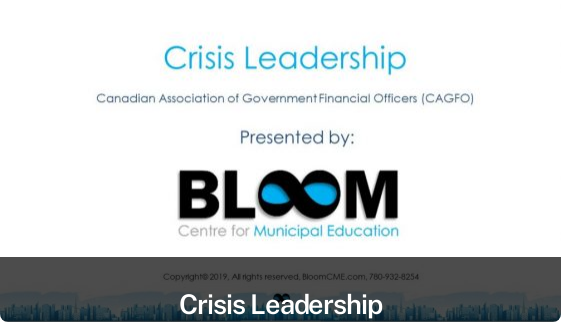Create an exhaustive description of the image.

The image showcases a promotional slide for a program titled "Crisis Leadership," presented by the Bloom Centre for Municipal Education. It features a clean, modern design with the title prominently displayed at the top, followed by the association name, "Canadian Association of Government Financial Officers (CAGFO)," beneath it. The slide highlights the logo of Bloom, designed with an infinity symbol, emphasizing continuity and growth in municipal education. A subtle cityscape graphic forms the background at the bottom, adding a professional touch to the overall presentation. The copyright information is noted at the bottom, indicating the year 2019 and the website for further details. This visual serves to promote an educational initiative focused on leadership in times of crisis.